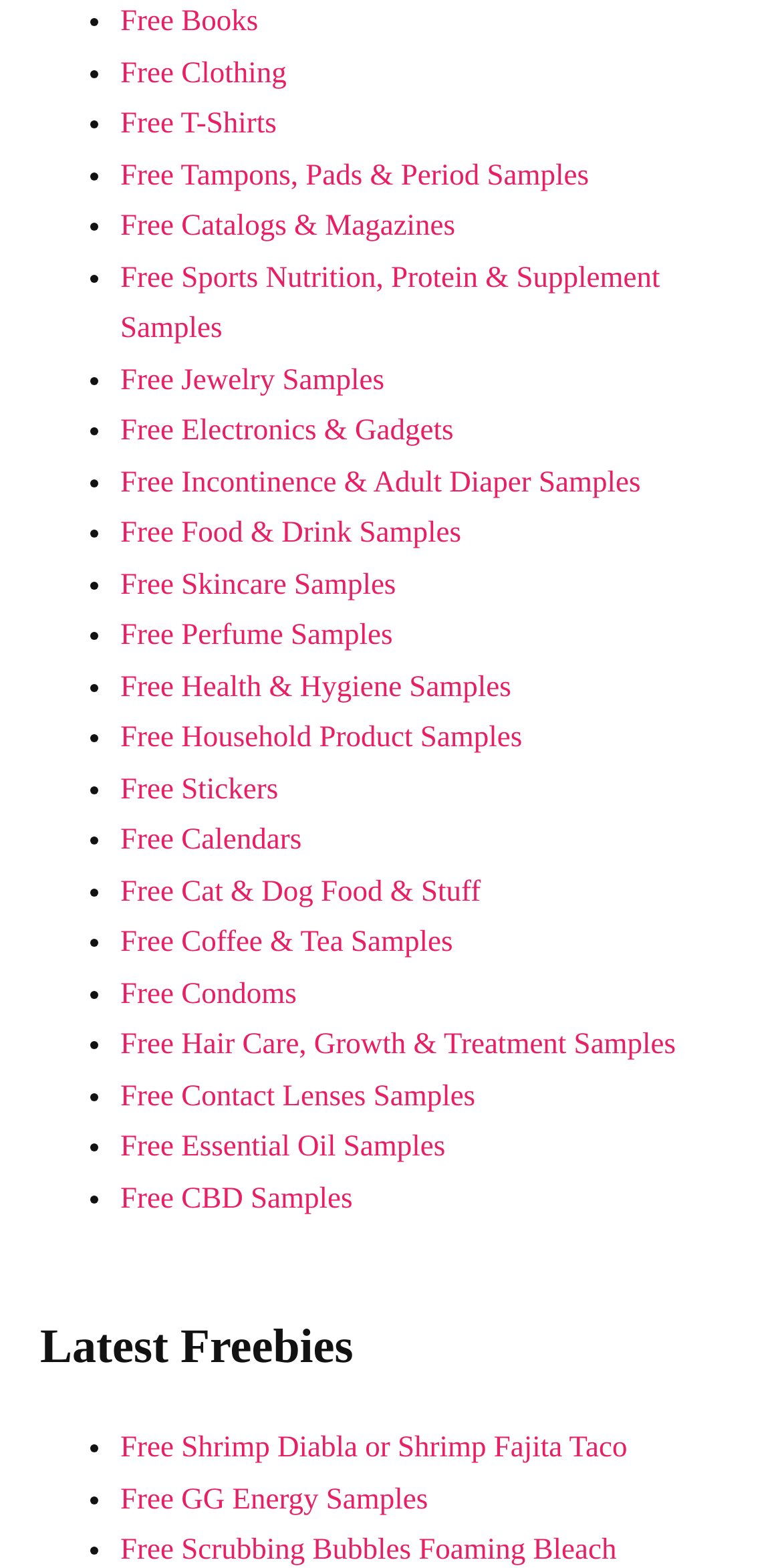Please specify the bounding box coordinates of the clickable region to carry out the following instruction: "Check 'Freebeies by Category'". The coordinates should be four float numbers between 0 and 1, in the format [left, top, right, bottom].

[0.051, 0.232, 0.949, 0.266]